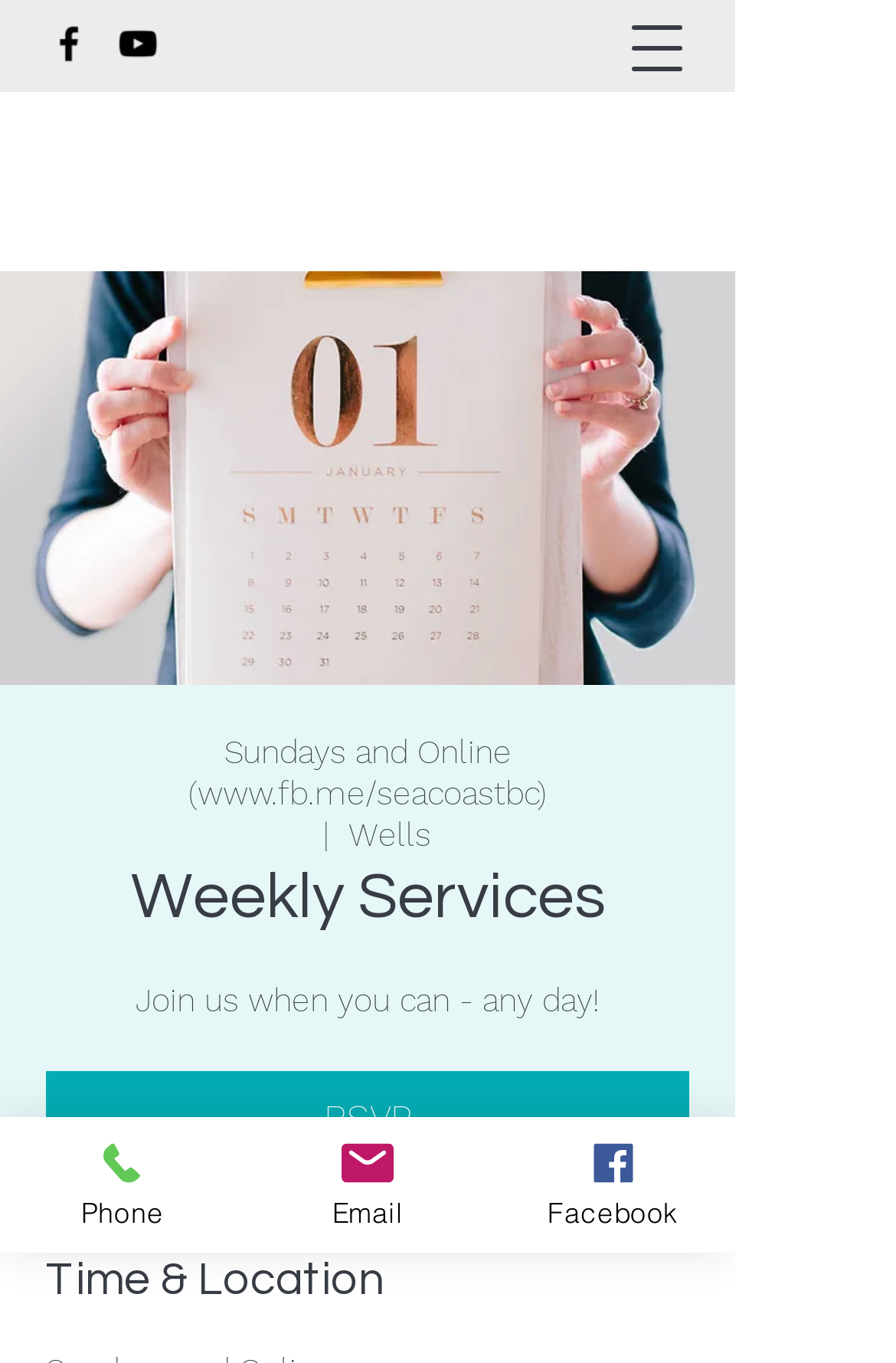What can you do on Sundays?
Craft a detailed and extensive response to the question.

I inferred the answer by reading the StaticText 'Sundays and Online (www.fb.me/seacoastbc)' which suggests that online services are available on Sundays.